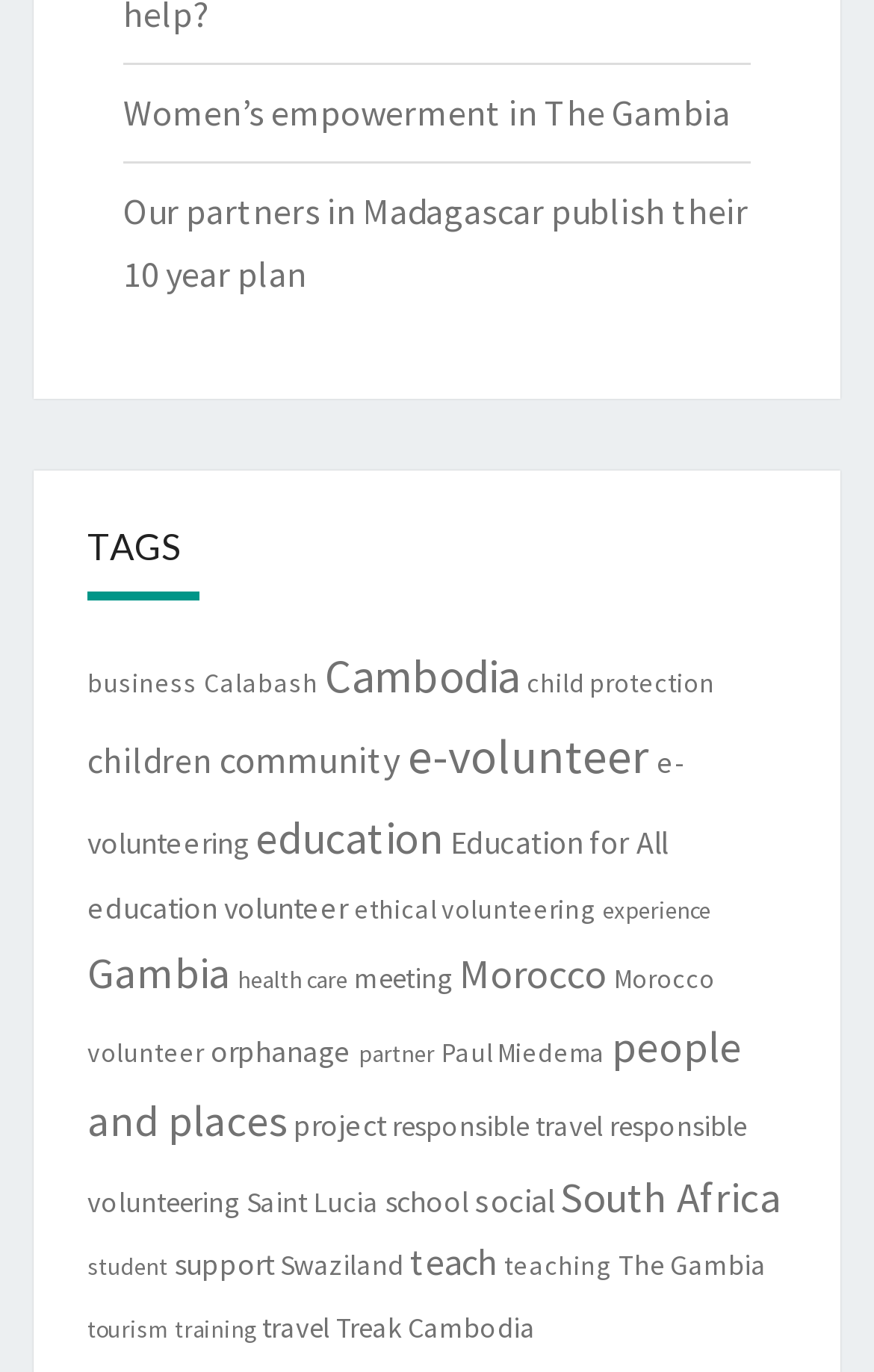Analyze the image and answer the question with as much detail as possible: 
How many items are related to The Gambia?

I found the link 'The Gambia (5 items)' and another link 'Gambia (23 items)' under the 'TAGS' heading, which indicates that there are a total of 28 items related to The Gambia.